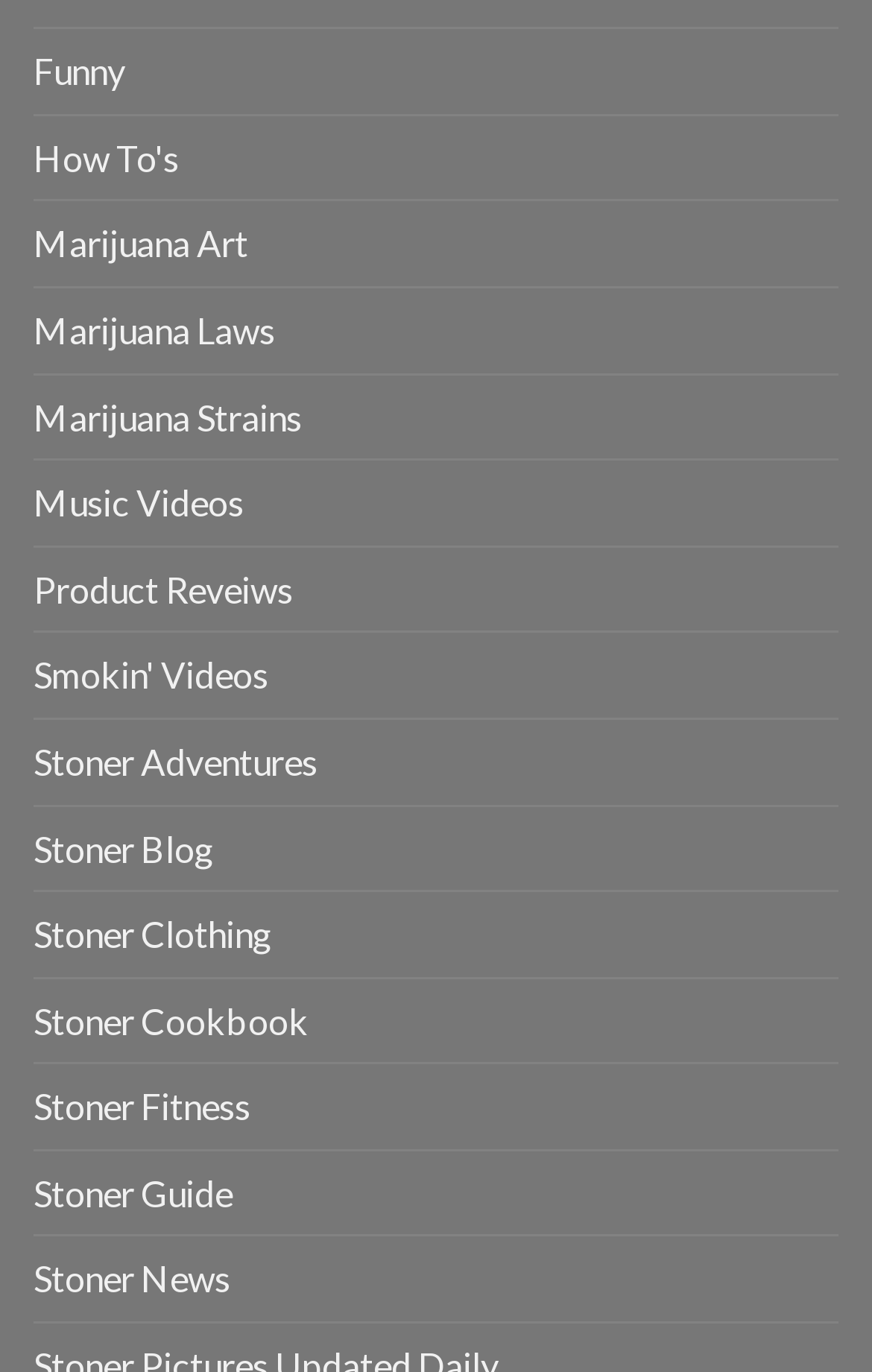Use a single word or phrase to answer the question:
What is the topic of 'Stoner Cookbook'?

Cooking